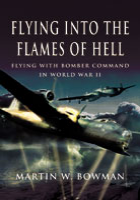Please provide a comprehensive answer to the question below using the information from the image: What is symbolized by the dark clouds and shafts of light?

The dark clouds and shafts of light in the cover art symbolize the perilous missions undertaken by bomber crews during World War II, conveying the intense and hazardous experiences of those who served in the air force.